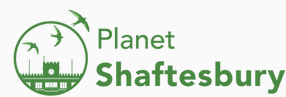Generate an elaborate caption for the given image.

The image features the logo for "Planet Shaftesbury," which beautifully captures the essence of the community. In a circular design, the logo includes a depiction of a landmark structure from Shaftesbury, framed by stylized representations of birds in flight, symbolizing nature and freedom. The color scheme is a vibrant green, reflecting a commitment to environmental consciousness and the celebration of the natural beauty in the area. The text "Planet Shaftesbury" is prominently displayed, emphasizing the community's name and its focus on sustainability and collective endeavors, such as events like the "Tree Festival."